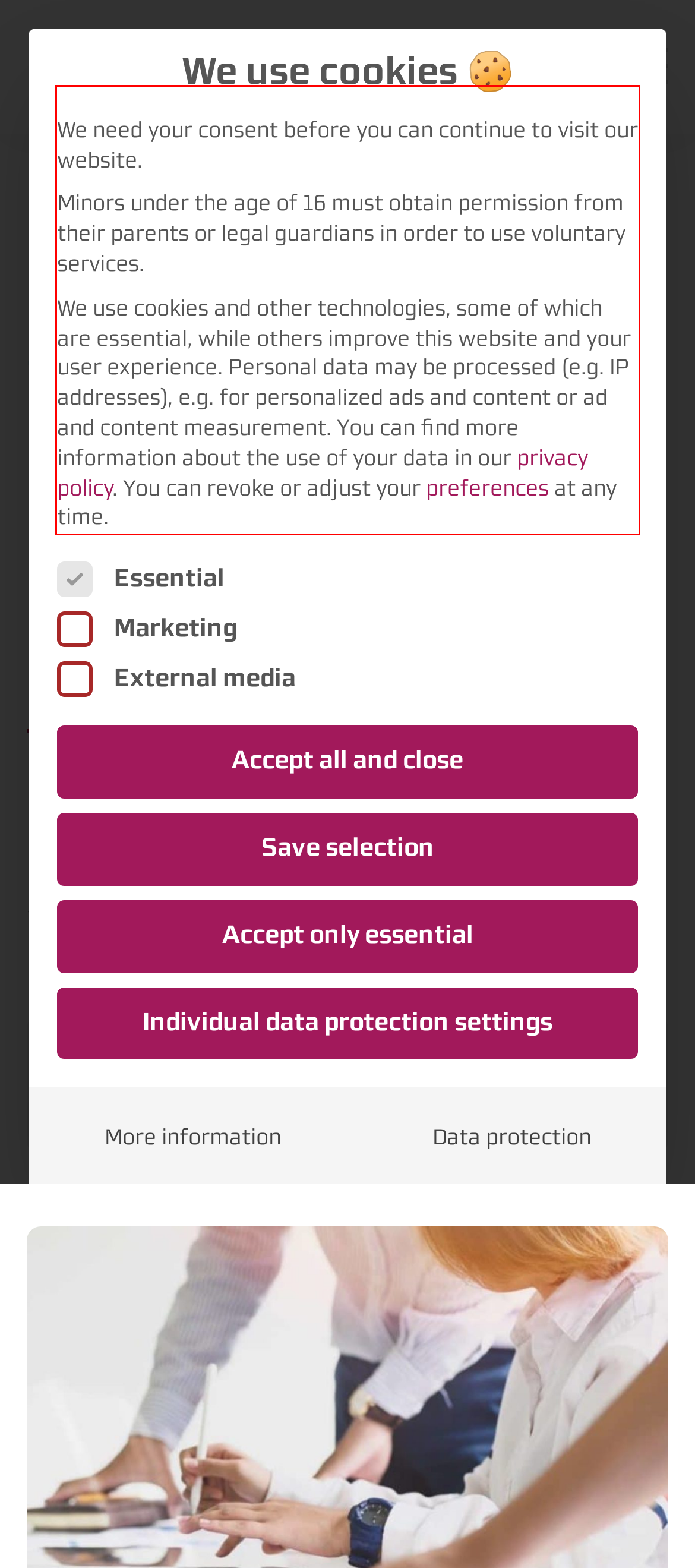Examine the webpage screenshot and use OCR to recognize and output the text within the red bounding box.

We need your consent before you can continue to visit our website. Minors under the age of 16 must obtain permission from their parents or legal guardians in order to use voluntary services. We use cookies and other technologies, some of which are essential, while others improve this website and your user experience. Personal data may be processed (e.g. IP addresses), e.g. for personalized ads and content or ad and content measurement. You can find more information about the use of your data in our privacy policy. You can revoke or adjust your preferences at any time.